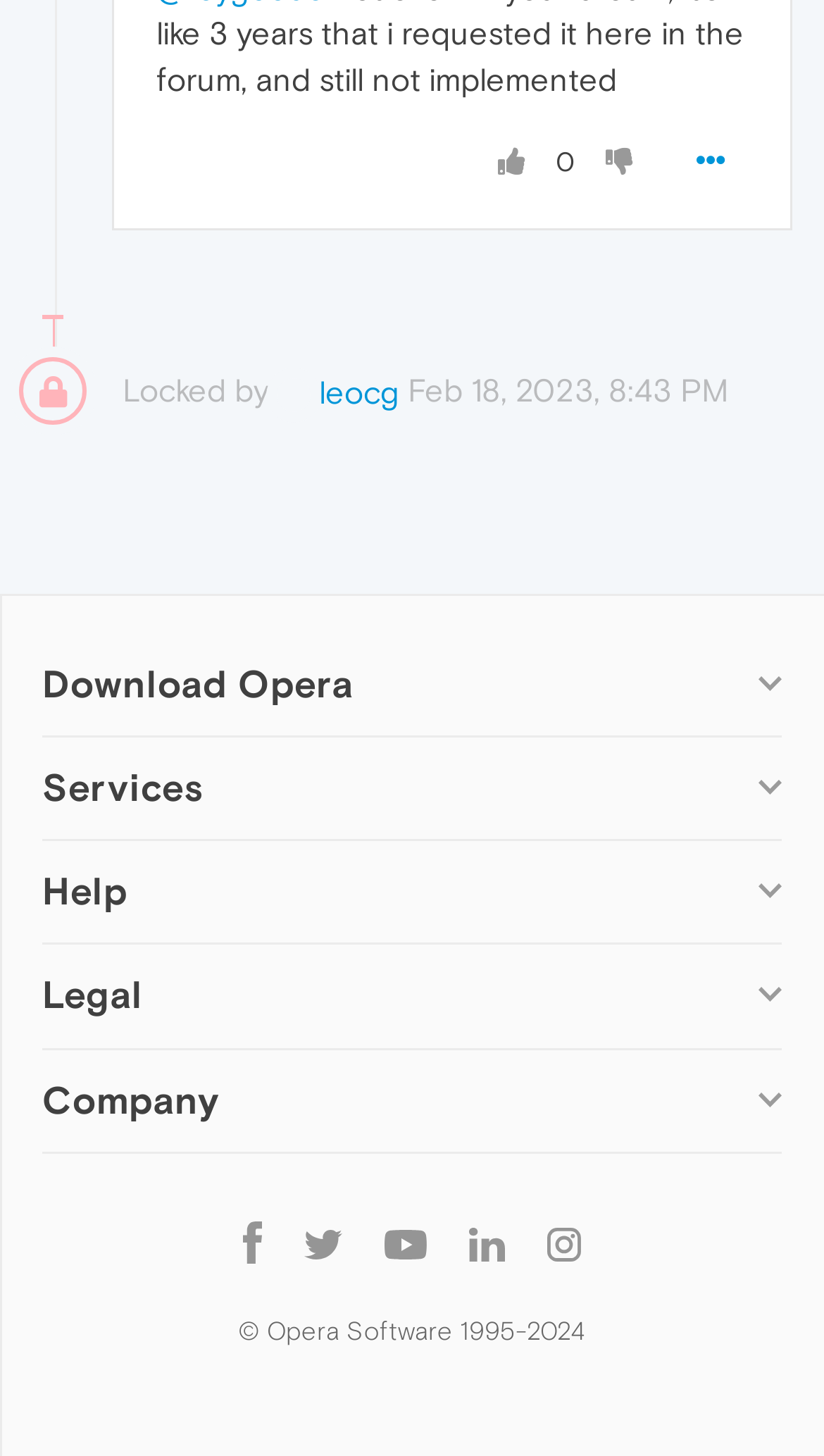Can you pinpoint the bounding box coordinates for the clickable element required for this instruction: "Download Opera for Windows"? The coordinates should be four float numbers between 0 and 1, i.e., [left, top, right, bottom].

[0.079, 0.572, 0.359, 0.593]